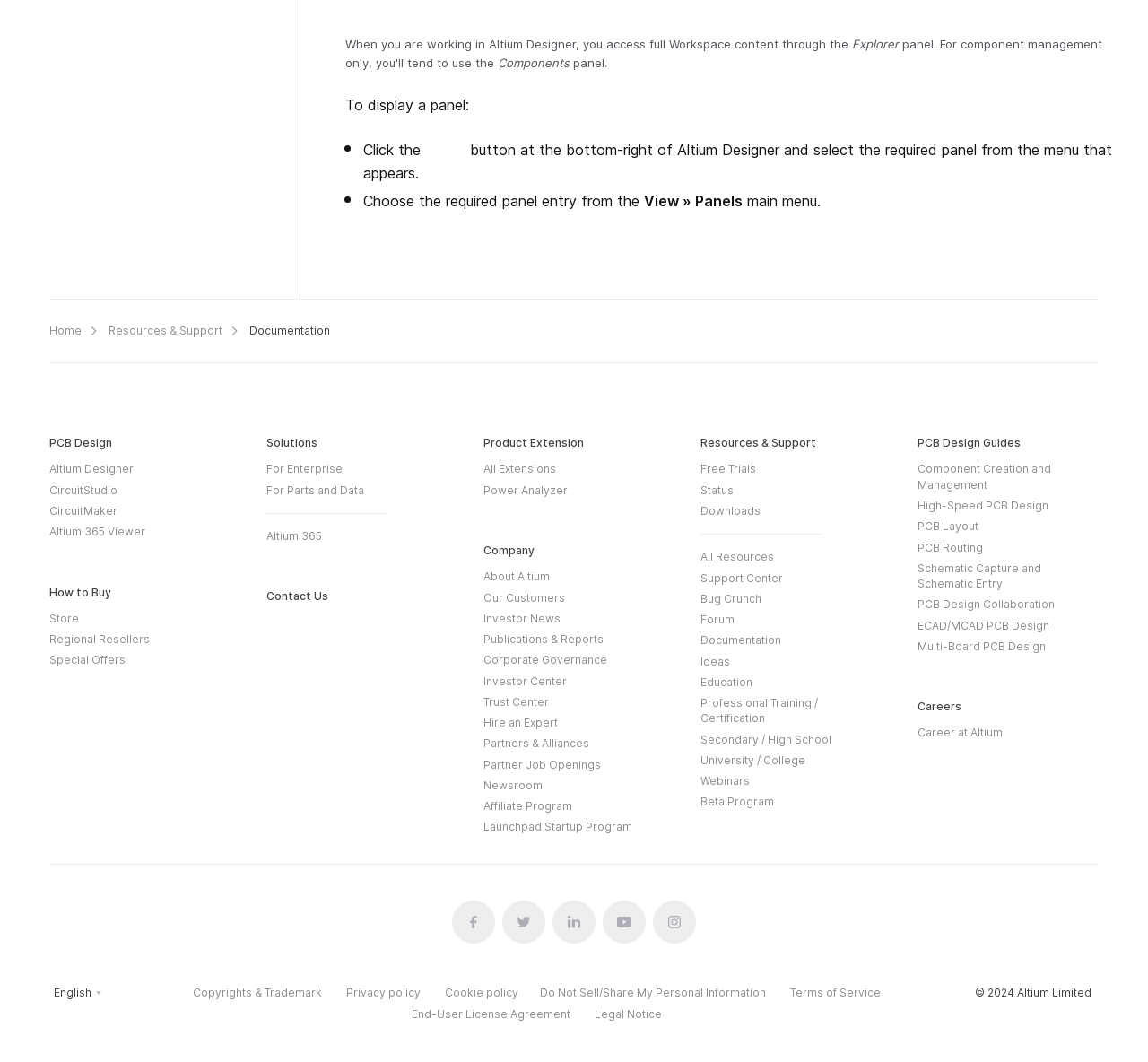What is the purpose of the 'View » Panels' menu?
Use the information from the image to give a detailed answer to the question.

The text 'Choose the required panel entry from the View » Panels main menu.' suggests that the purpose of the 'View » Panels' menu is to choose the required panel entry.